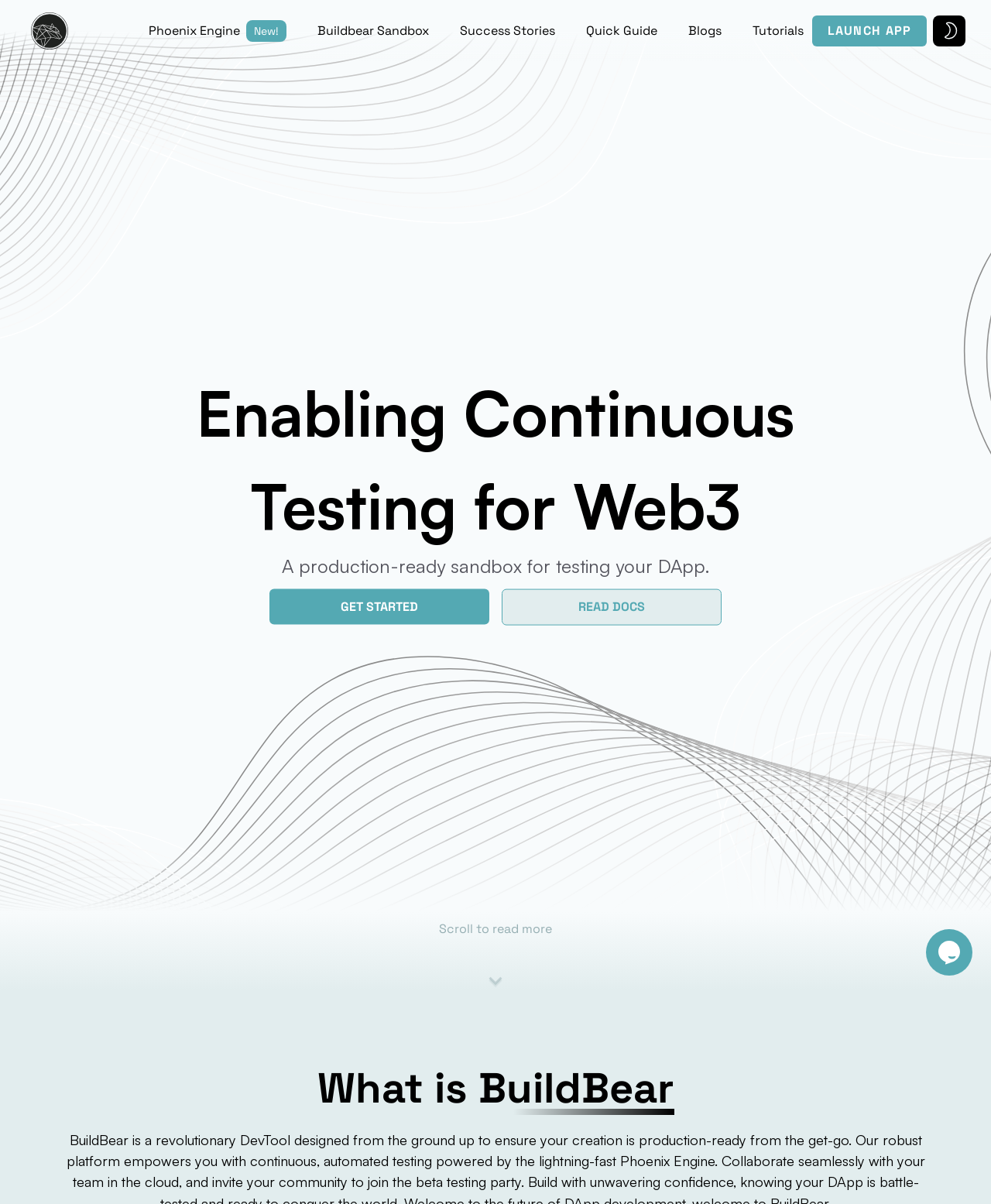Identify and provide the title of the webpage.

BUILDBEAR // TUTORIALS